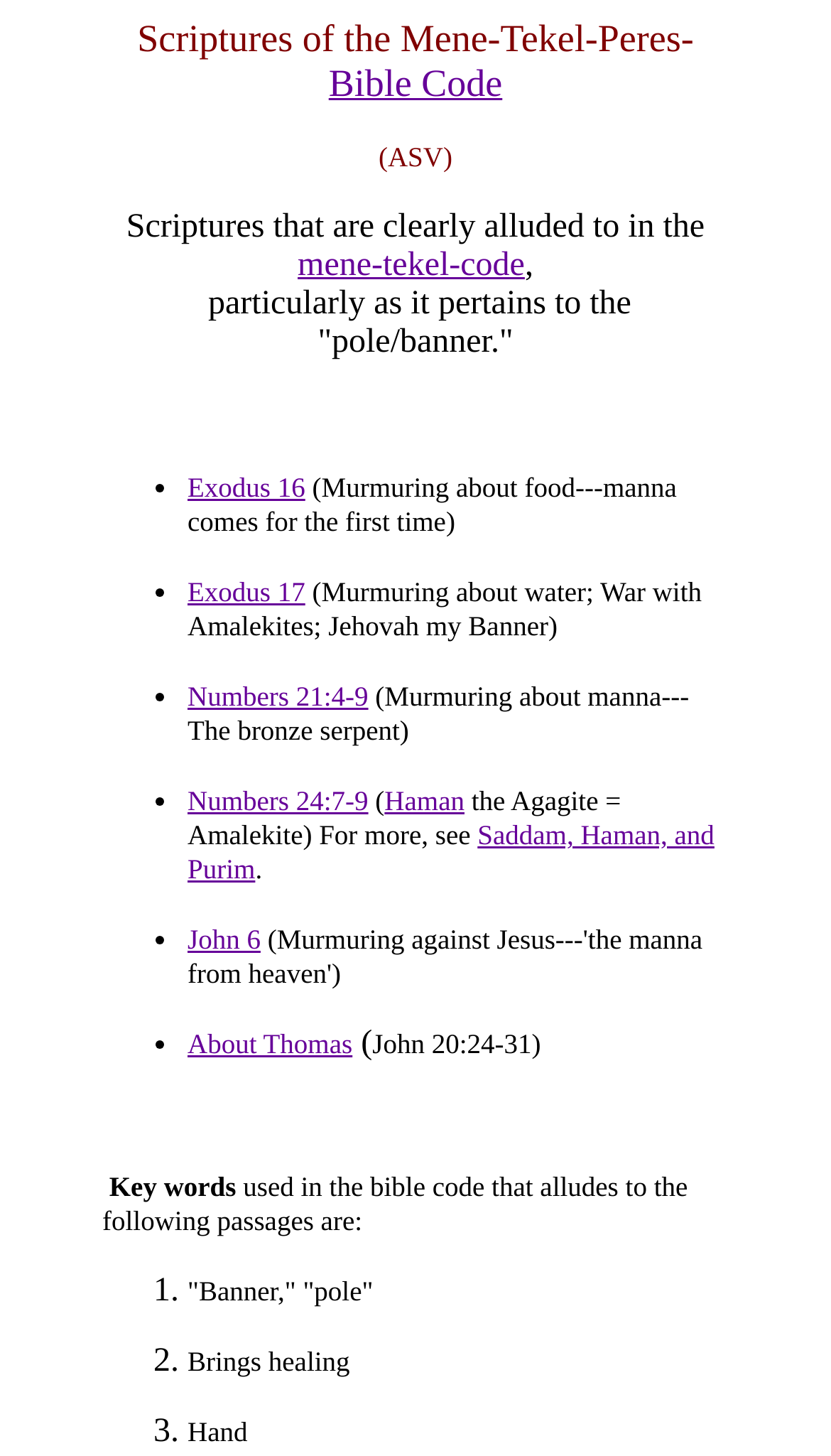Pinpoint the bounding box coordinates of the clickable area needed to execute the instruction: "Visit the 'Exodus 16' scripture". The coordinates should be specified as four float numbers between 0 and 1, i.e., [left, top, right, bottom].

[0.226, 0.324, 0.367, 0.346]